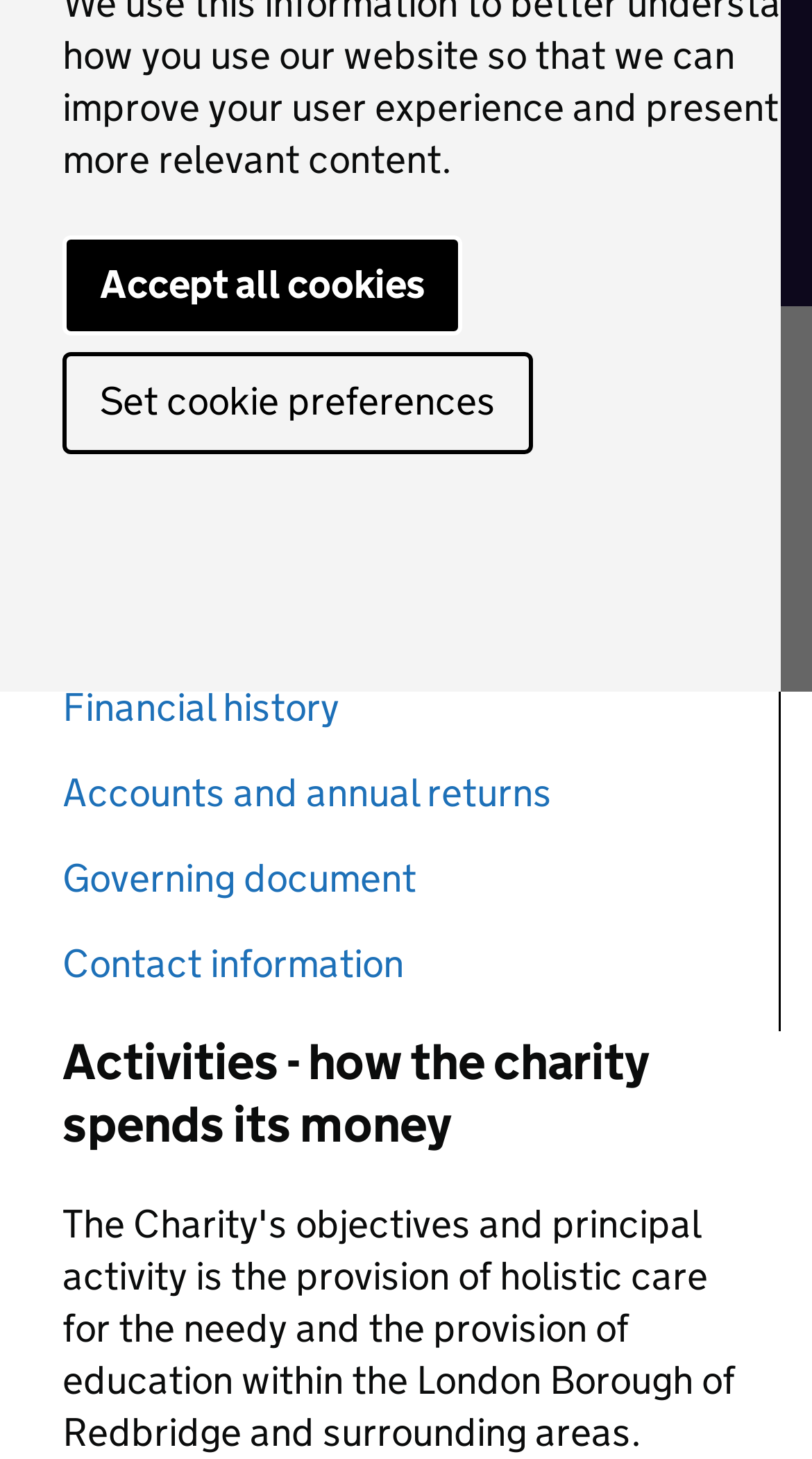Please specify the bounding box coordinates in the format (top-left x, top-left y, bottom-right x, bottom-right y), with values ranging from 0 to 1. Identify the bounding box for the UI component described as follows: Accounts and annual returns

[0.077, 0.526, 0.921, 0.562]